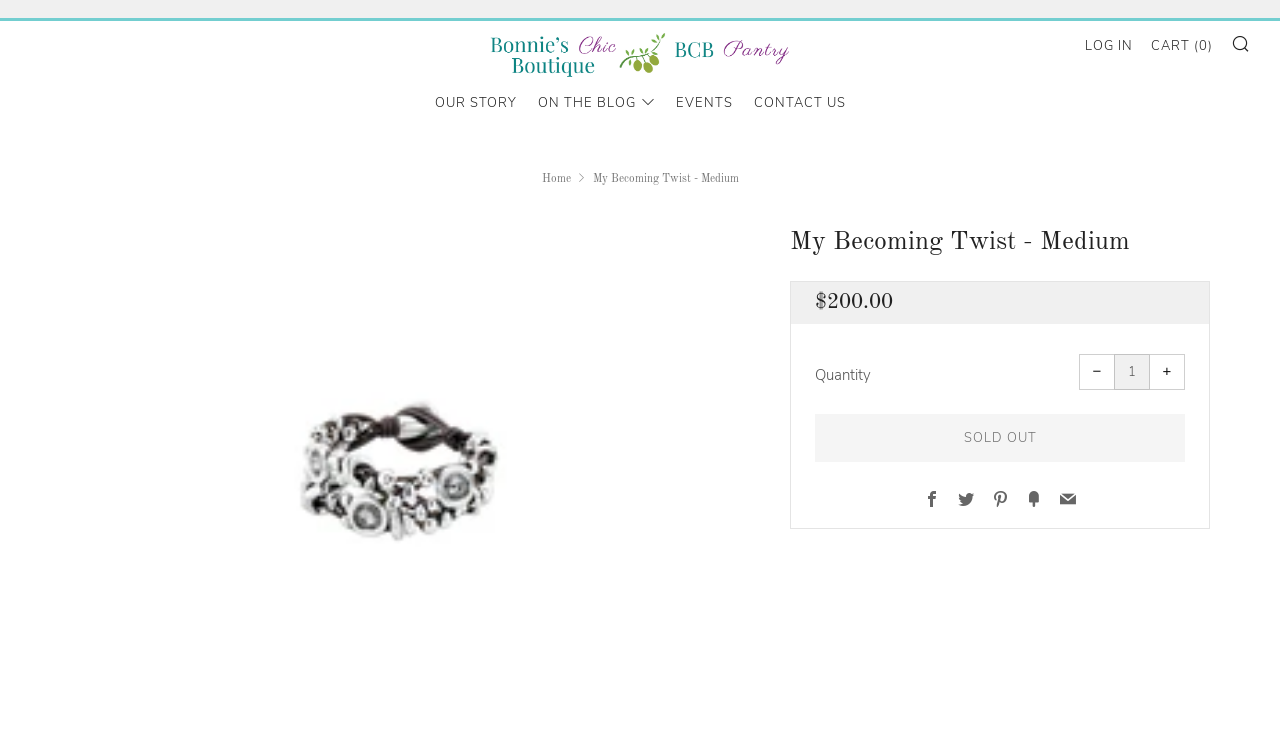Refer to the screenshot and answer the following question in detail:
How can I contact the seller?

I found the contact information by looking at the link that says 'CONTACT US' in the top navigation menu.